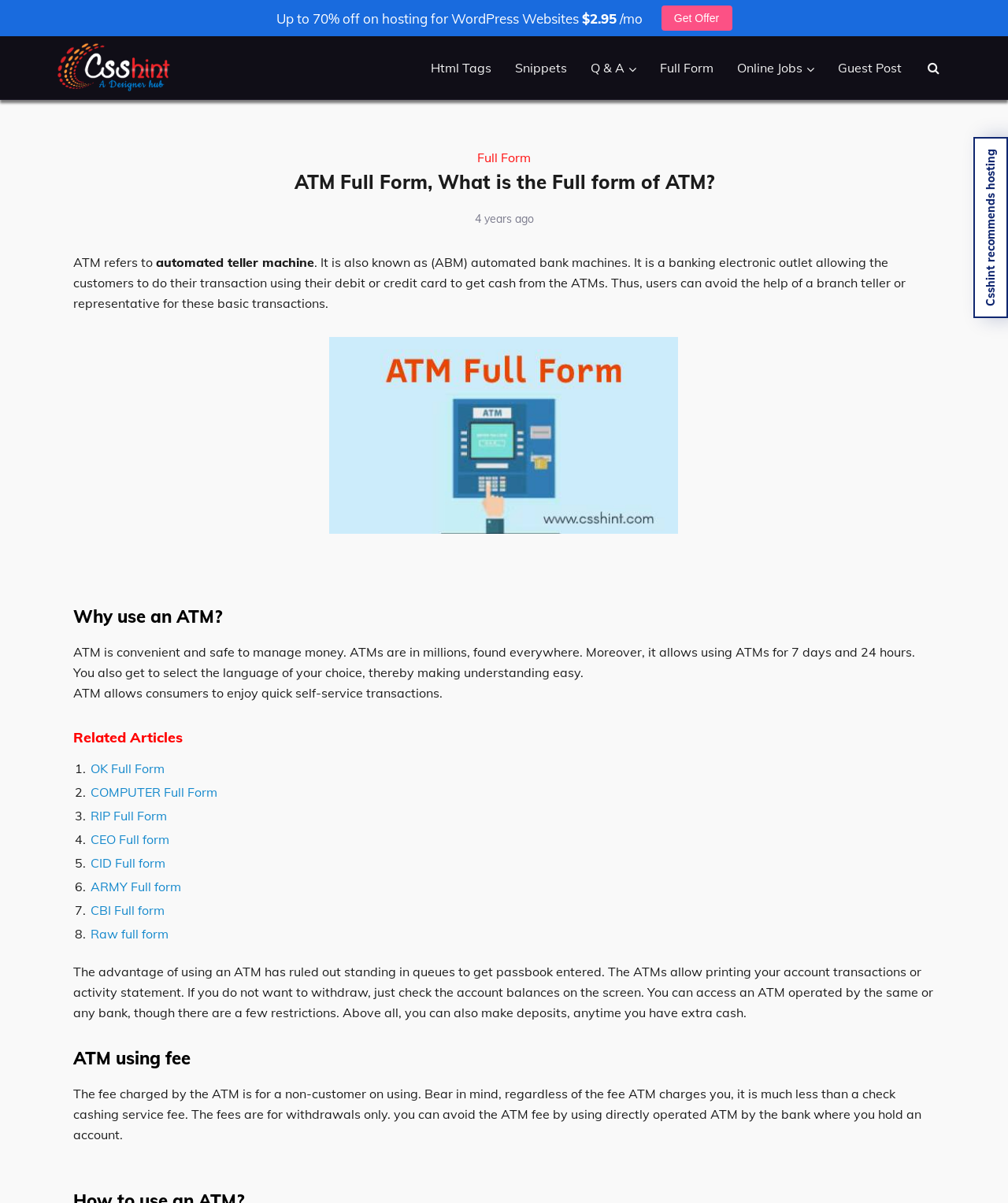Can an ATM be used to make deposits?
Using the image, provide a detailed and thorough answer to the question.

According to the paragraph under the heading 'Why use an ATM?', an ATM can be used to make deposits, anytime you have extra cash. This is one of the advantages of using an ATM.